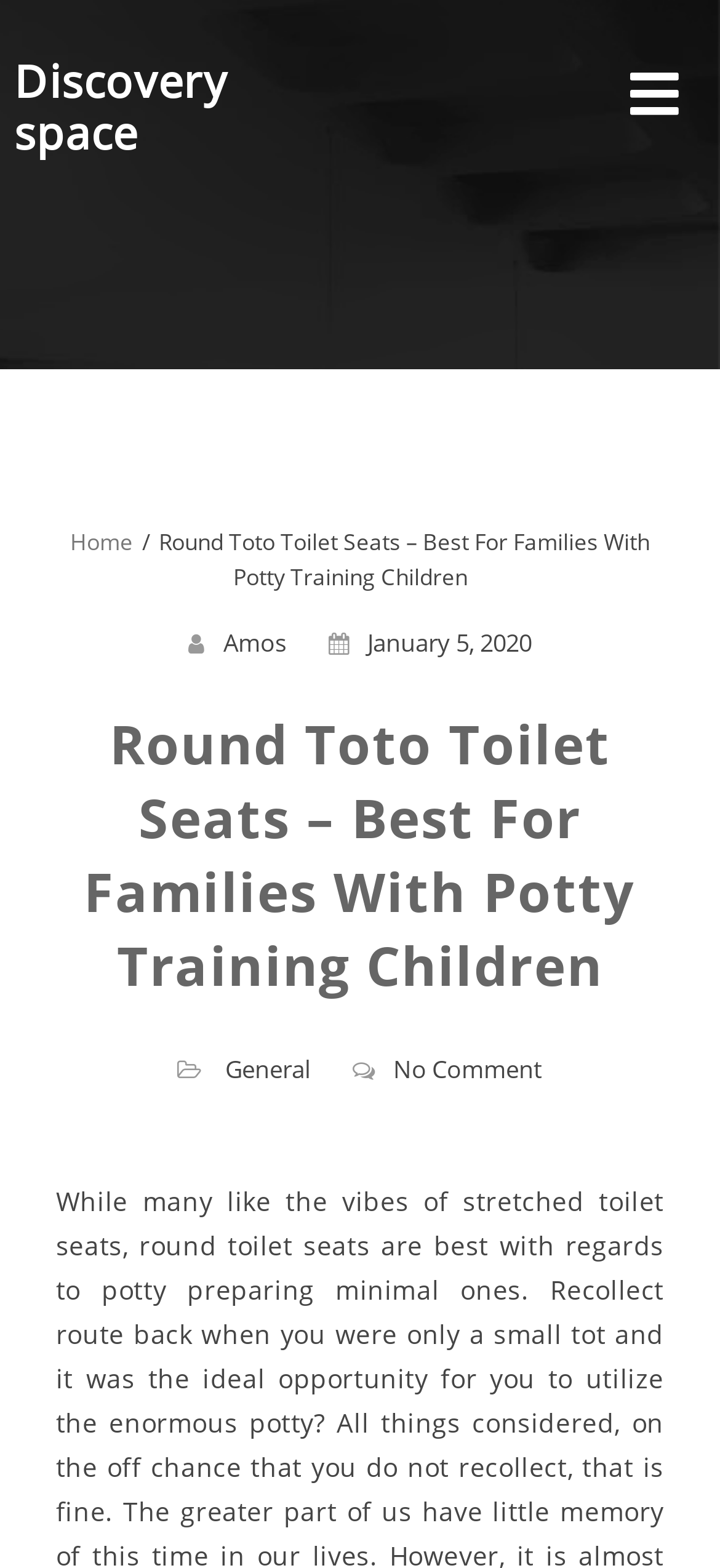Offer a meticulous caption that includes all visible features of the webpage.

The webpage is about Round Toto Toilet Seats, specifically designed for families with potty training children. At the top left, there is a heading that reads "Discovery space" with a link to the same title. Below this heading, there is a navigation section with breadcrumbs, which includes a link to the "Home" page. 

To the right of the breadcrumbs, there is a static text that displays the title of the webpage, "Round Toto Toilet Seats – Best For Families With Potty Training Children". Below this title, there are links to "Amos" and a date "January 5, 2020" with an icon. 

Further down, there is a heading with the same title as the webpage, "Round Toto Toilet Seats – Best For Families With Potty Training Children". Below this heading, there are several links, including one with an icon, another labeled "General", and a third with an icon and the text "No Comment". 

At the top right corner, there is a link with an icon.